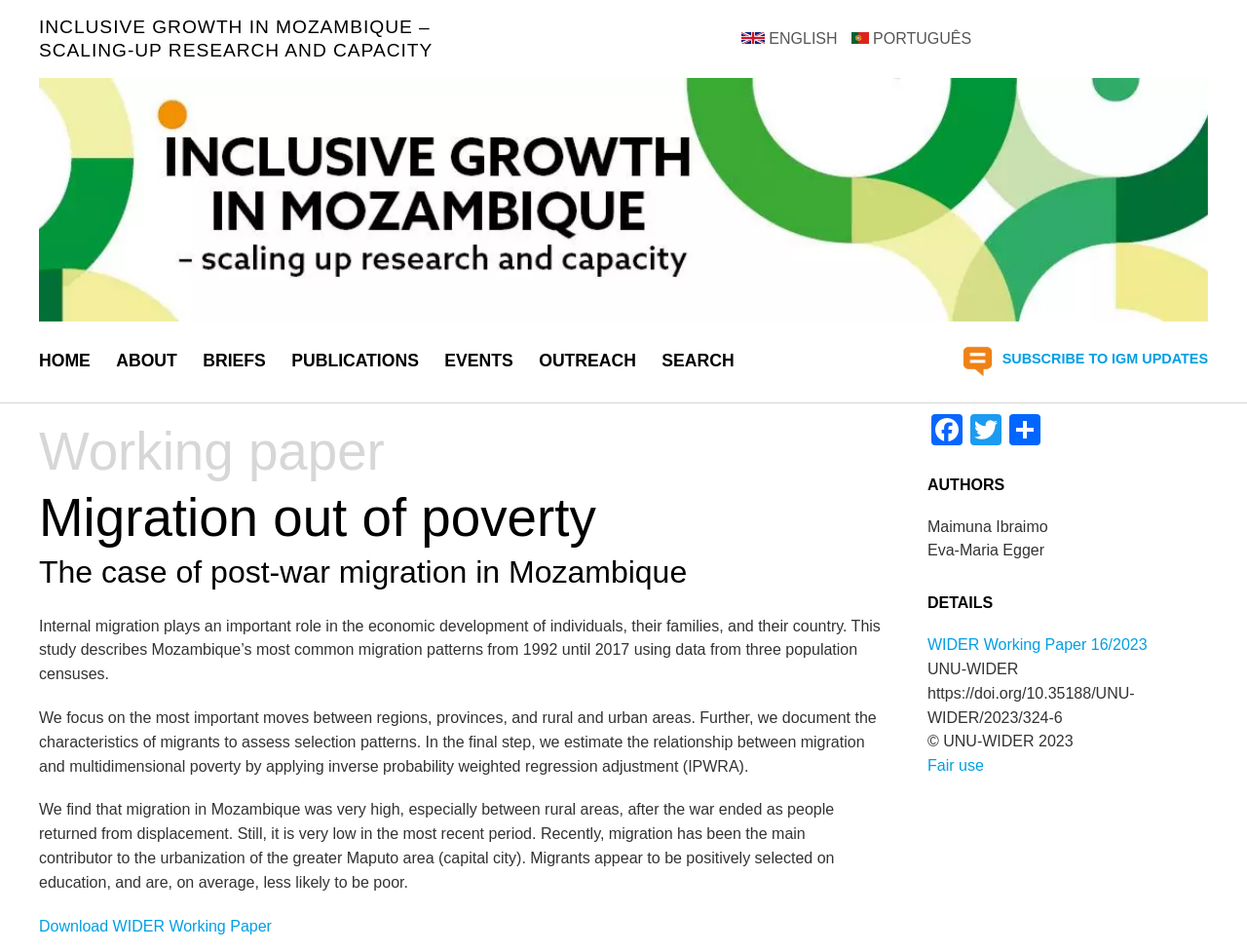Determine the bounding box coordinates of the target area to click to execute the following instruction: "Download the WIDER Working Paper."

[0.031, 0.964, 0.218, 0.981]